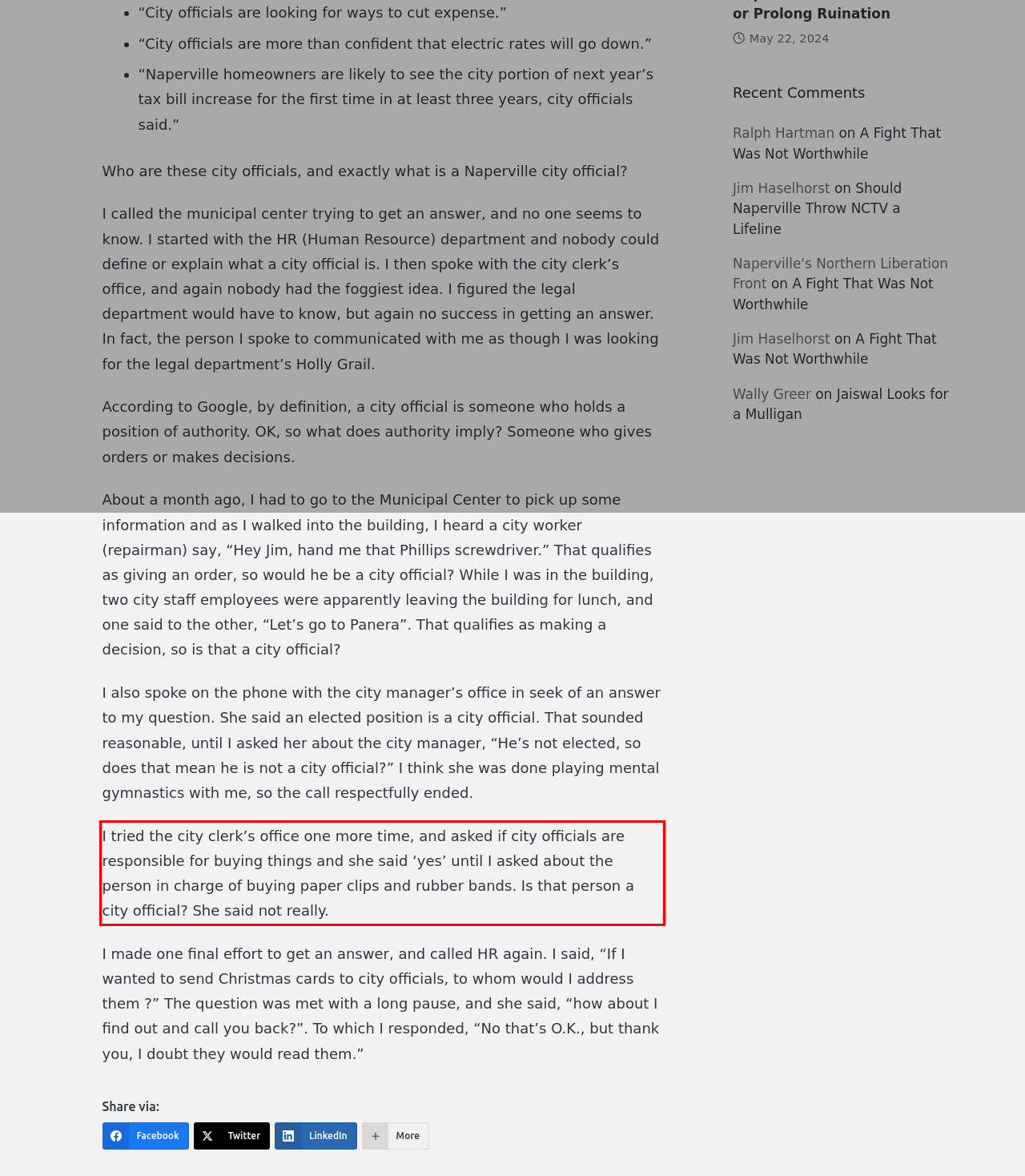Inspect the webpage screenshot that has a red bounding box and use OCR technology to read and display the text inside the red bounding box.

I tried the city clerk’s office one more time, and asked if city officials are responsible for buying things and she said ‘yes’ until I asked about the person in charge of buying paper clips and rubber bands. Is that person a city official? She said not really.